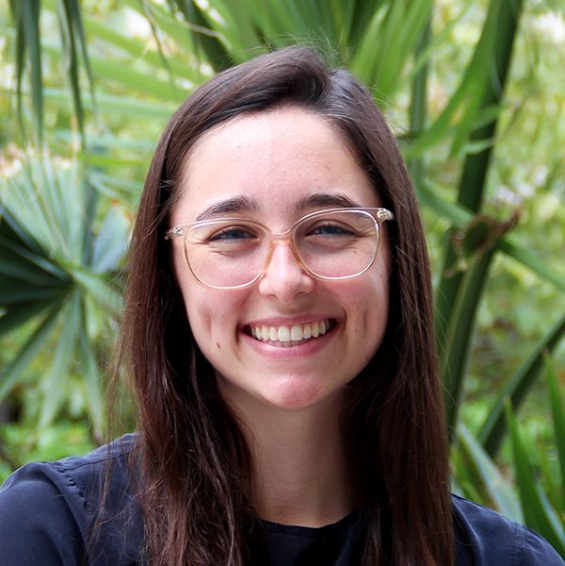What is Katherine's educational background?
Using the information from the image, provide a comprehensive answer to the question.

The caption states that Katherine is a 'recent graduate from Rensselaer Polytechnic Institute with a B.S. in Civil Engineering', which reveals her educational background.